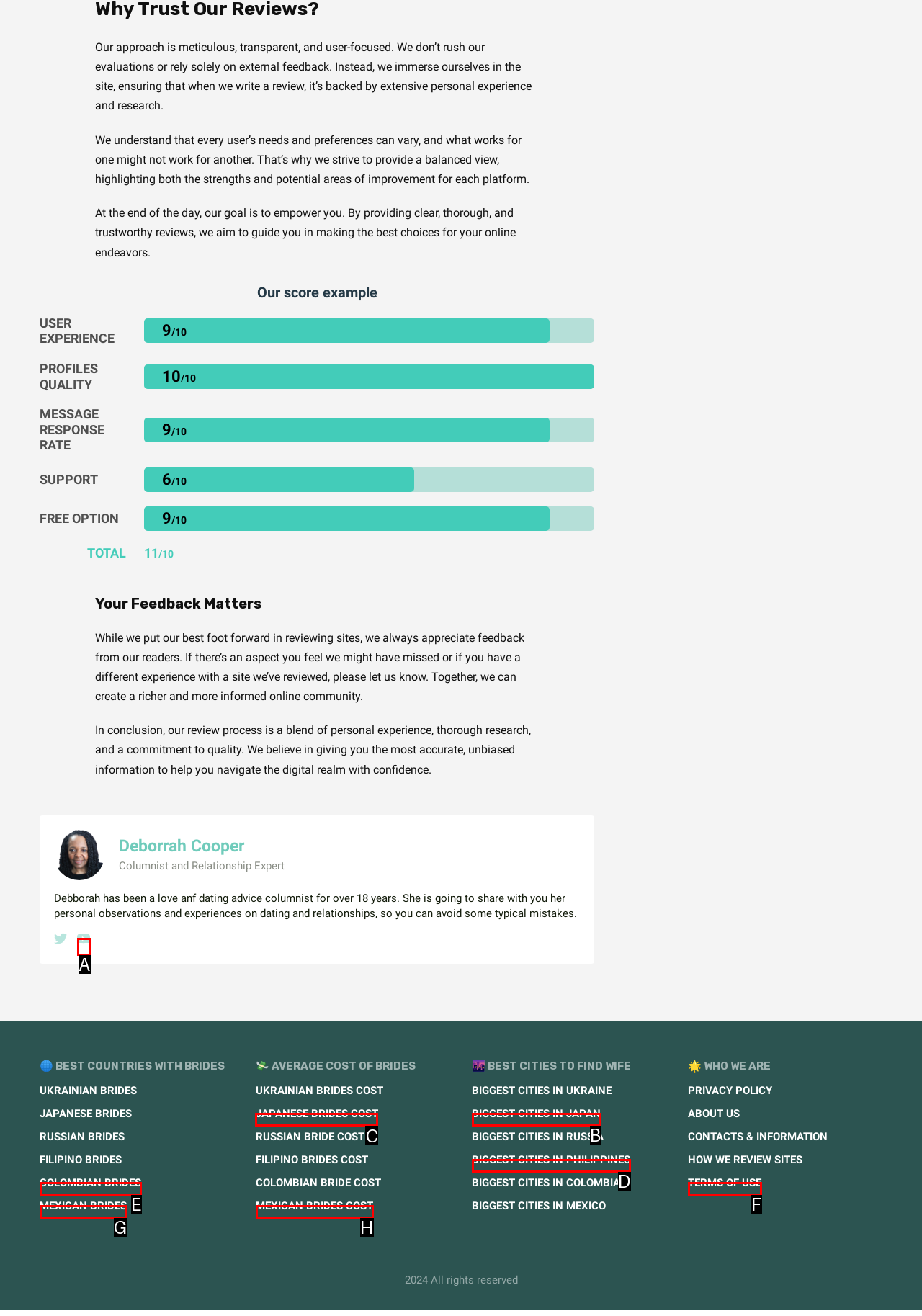Which UI element's letter should be clicked to achieve the task: Check the cost of Japanese Brides
Provide the letter of the correct choice directly.

C